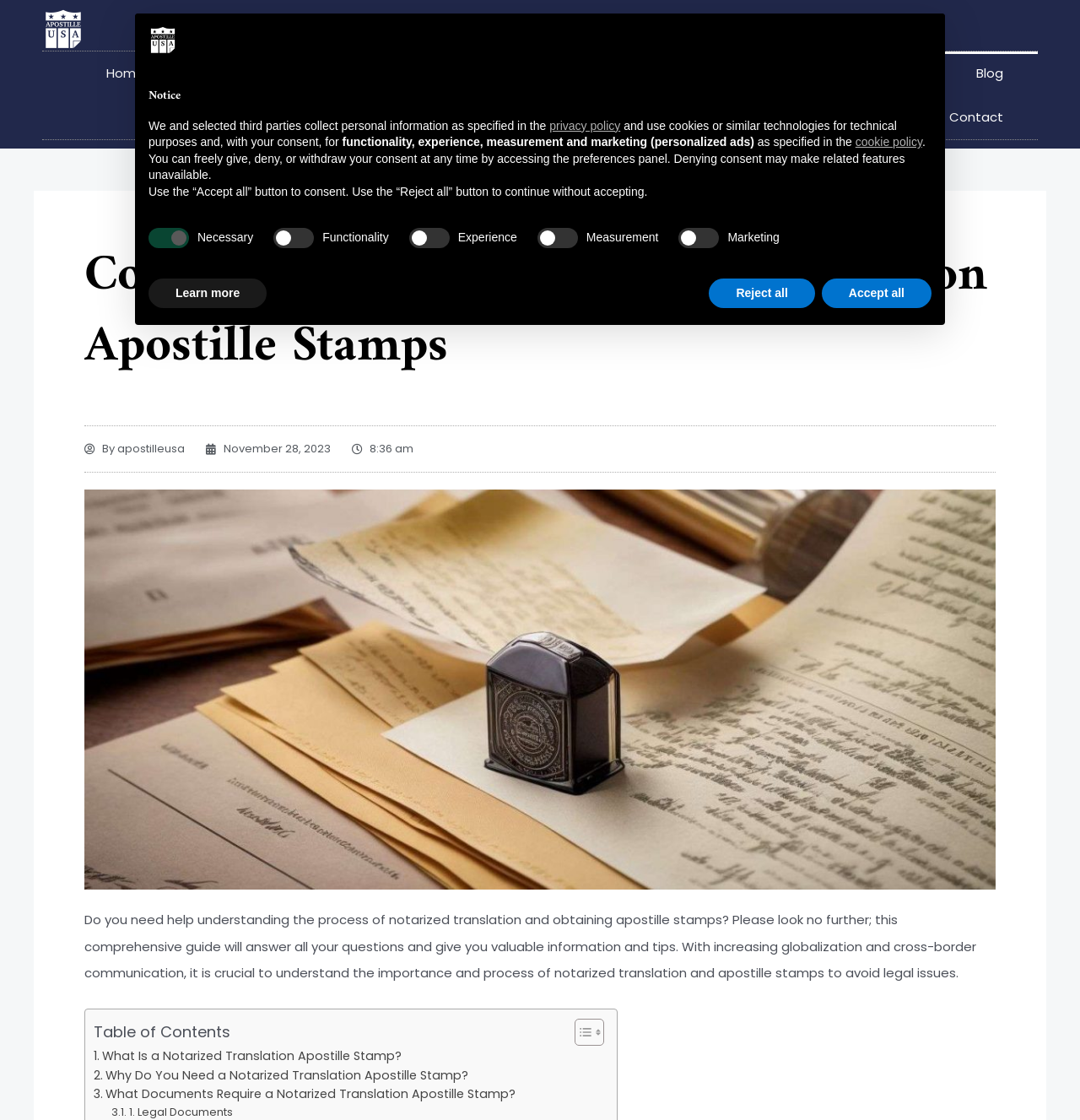Pinpoint the bounding box coordinates of the area that should be clicked to complete the following instruction: "Click the 'What Is a Notarized Translation Apostille Stamp?' link". The coordinates must be given as four float numbers between 0 and 1, i.e., [left, top, right, bottom].

[0.087, 0.934, 0.372, 0.951]